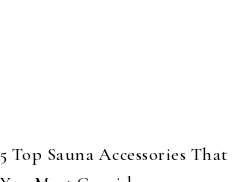Give a detailed account of the visual content in the image.

The image displays the heading "5 Top Sauna Accessories That You Must Consider," indicating a focus on essential items that enhance the sauna experience. This title suggests a list of recommended accessories, likely aimed at improving comfort, functionality, and enjoyment during sauna sessions. This content could appeal to individuals interested in sauna use and home improvement, guiding them in selecting key items for an optimal sauna setup.